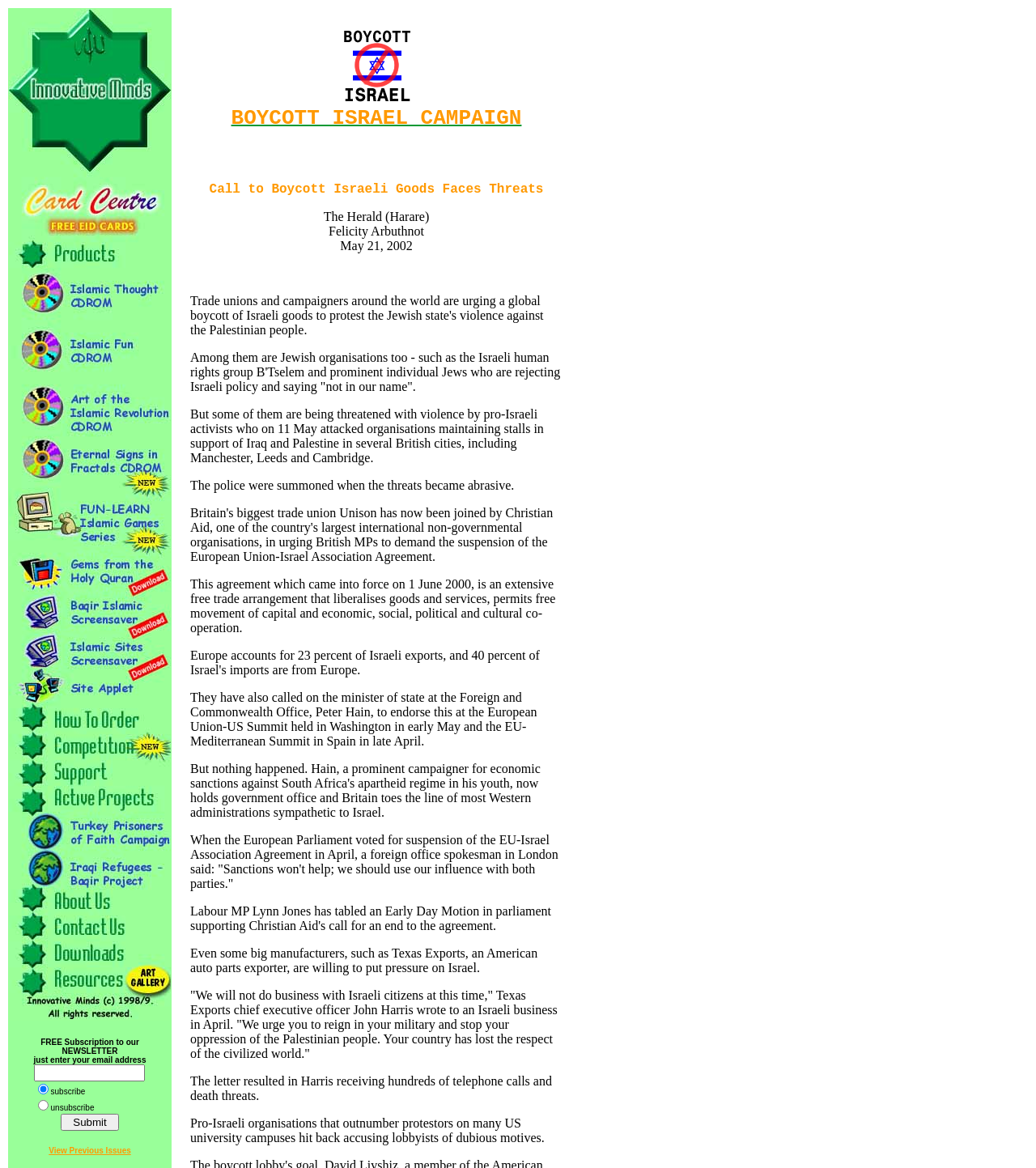Using the provided element description: "input value="  Submit  " value="Submit"", identify the bounding box coordinates. The coordinates should be four floats between 0 and 1 in the order [left, top, right, bottom].

[0.058, 0.954, 0.115, 0.968]